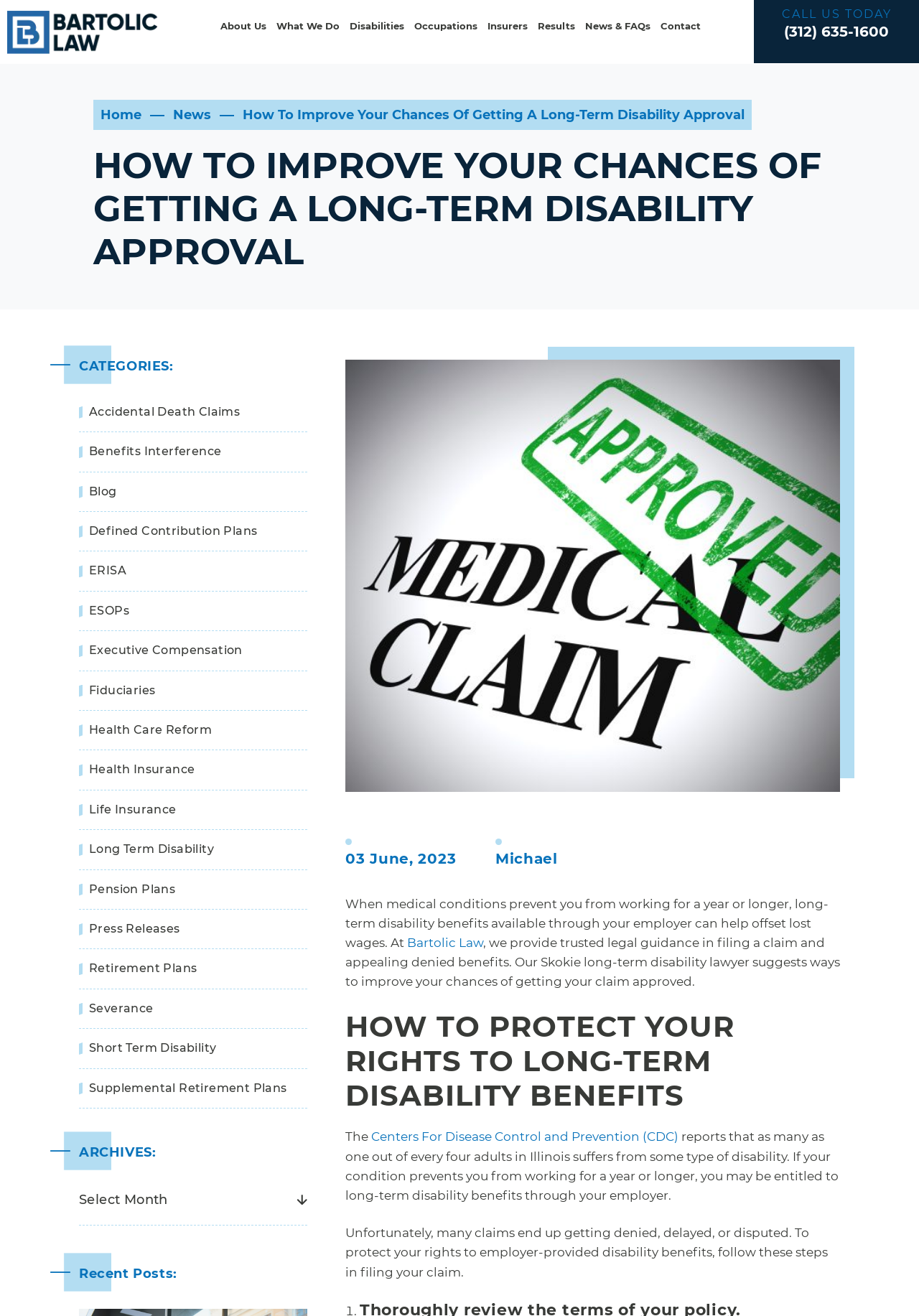Find the bounding box coordinates for the element that must be clicked to complete the instruction: "Click on the 'Sampa Community Educational Project' link". The coordinates should be four float numbers between 0 and 1, indicated as [left, top, right, bottom].

None